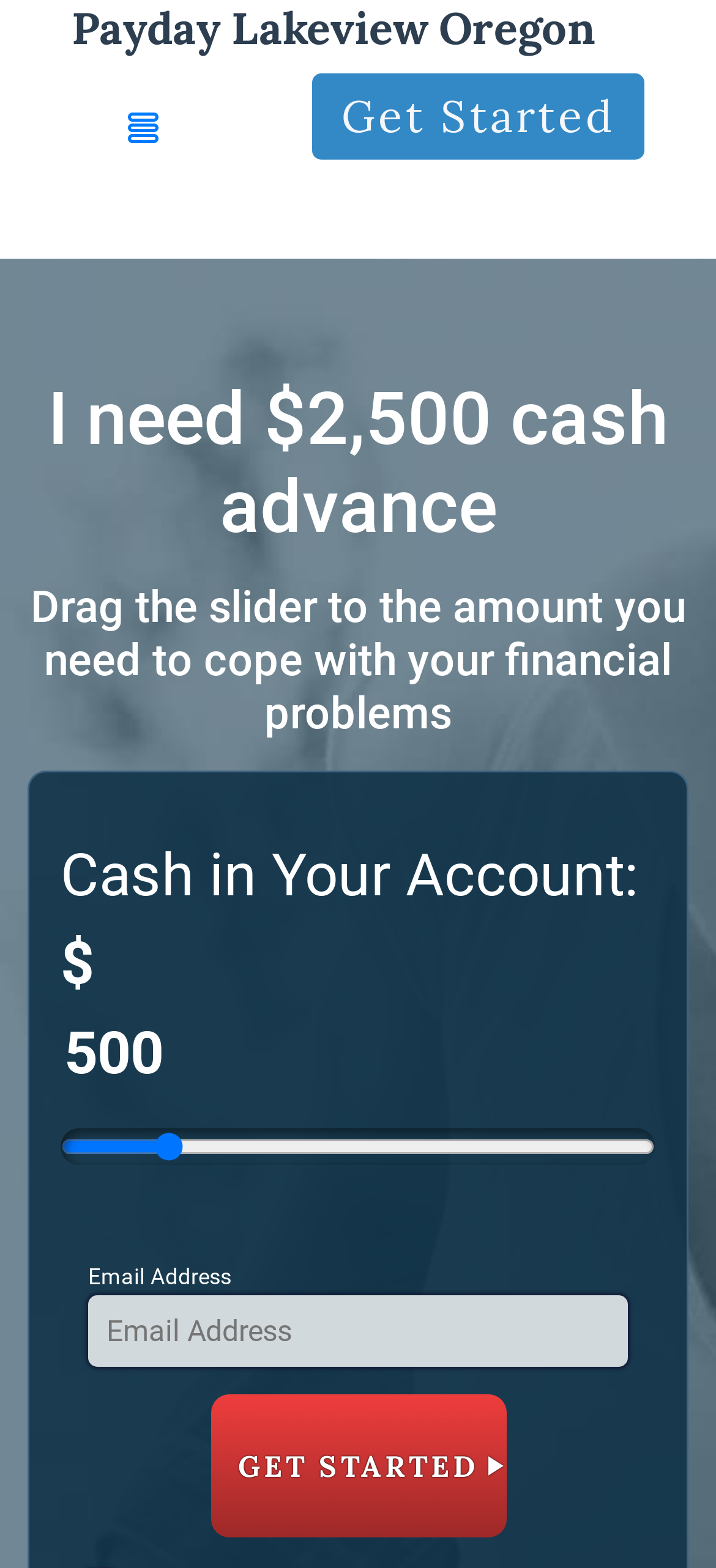Highlight the bounding box coordinates of the region I should click on to meet the following instruction: "Click the 'GET STARTED' button".

[0.294, 0.889, 0.706, 0.98]